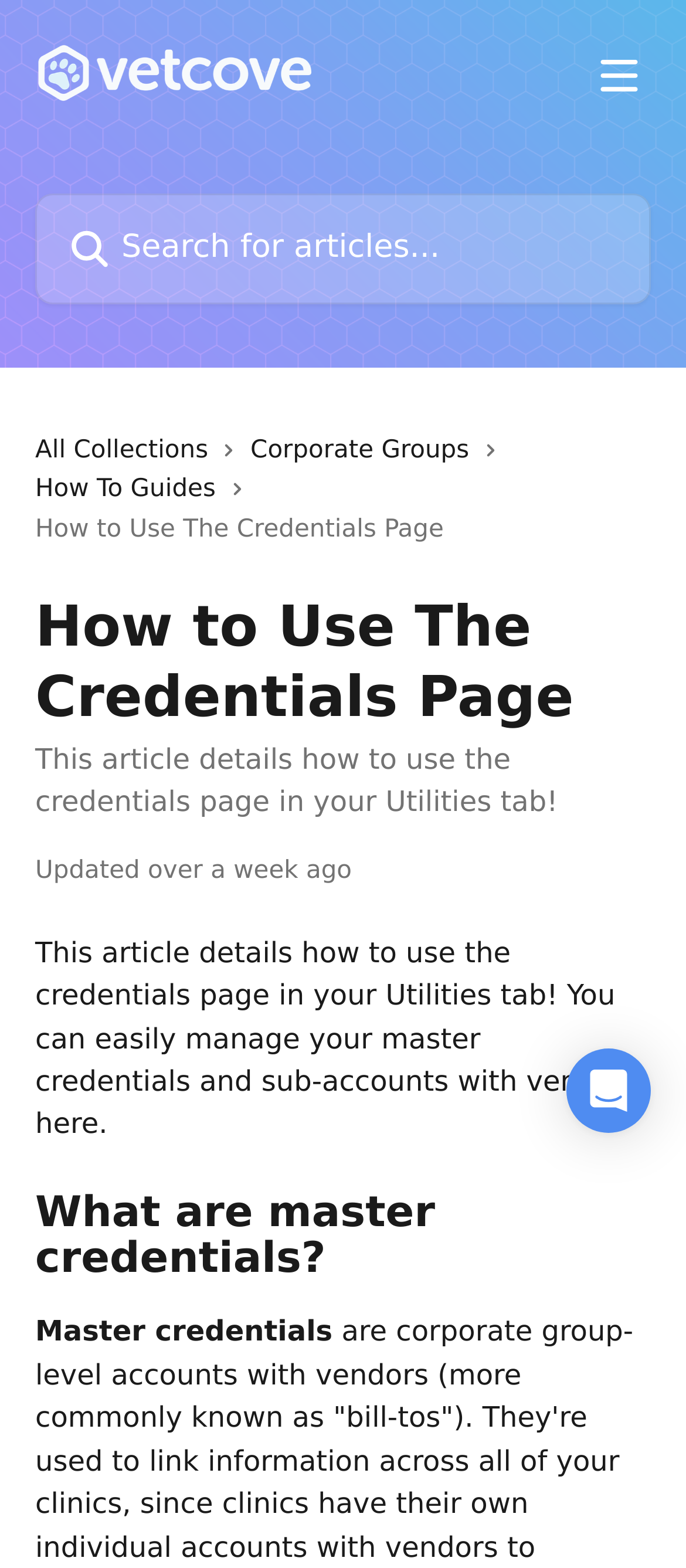What is the purpose of the credentials page?
Answer the question with a single word or phrase, referring to the image.

Manage master credentials and sub-accounts